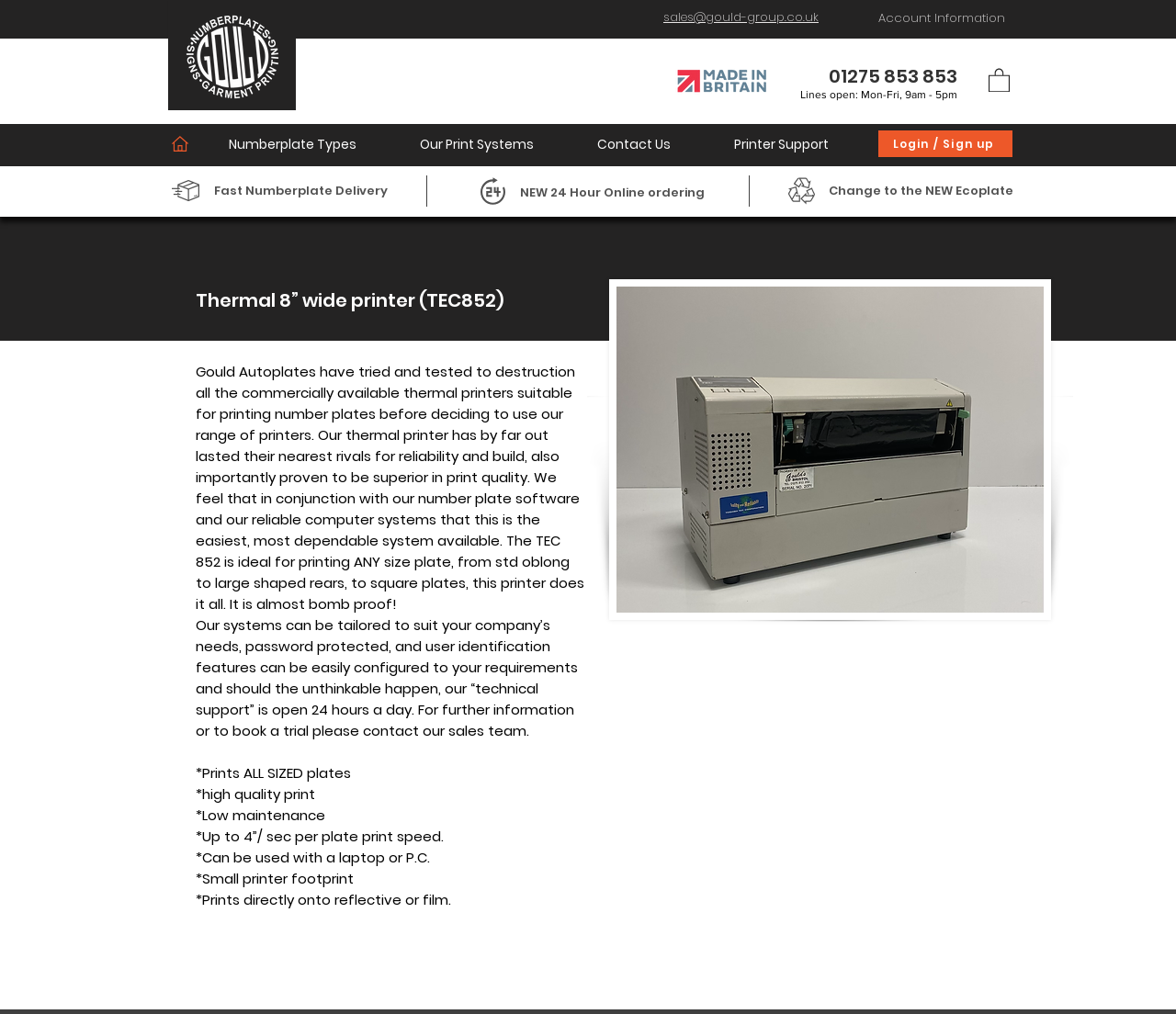Describe the entire webpage, focusing on both content and design.

The webpage is about the TEC 852 Thermal Printer, a product offered by Gould Numberplates. At the top right corner, there is a button labeled "Account Information" and an email address "sales@gould-group.co.uk" with a link. Below this, there is a phone number "01275 853 853" and a small image. On the top left corner, there are two images: the "Made in Britain" logo and the Gould Logo.

In the middle of the page, there is a section with a heading that describes the TEC 852 Thermal Printer. This section is divided into two parts. The first part provides an overview of the printer, stating that it is reliable, has superior print quality, and is ideal for printing various sizes of number plates. The second part highlights the customizable features of the system, including password protection and user identification, as well as 24-hour technical support.

Below this section, there are several bullet points that list the key features of the TEC 852 Thermal Printer, including its ability to print all sized plates, high-quality print, low maintenance, fast print speed, compatibility with laptops or PCs, small footprint, and ability to print directly onto reflective or film.

On the right side of the page, there is a navigation menu with links to "Numberplate Types", "Our Print Systems", "Contact Us", and "Printer Support". At the bottom right corner, there is a link to "Login / Sign up".